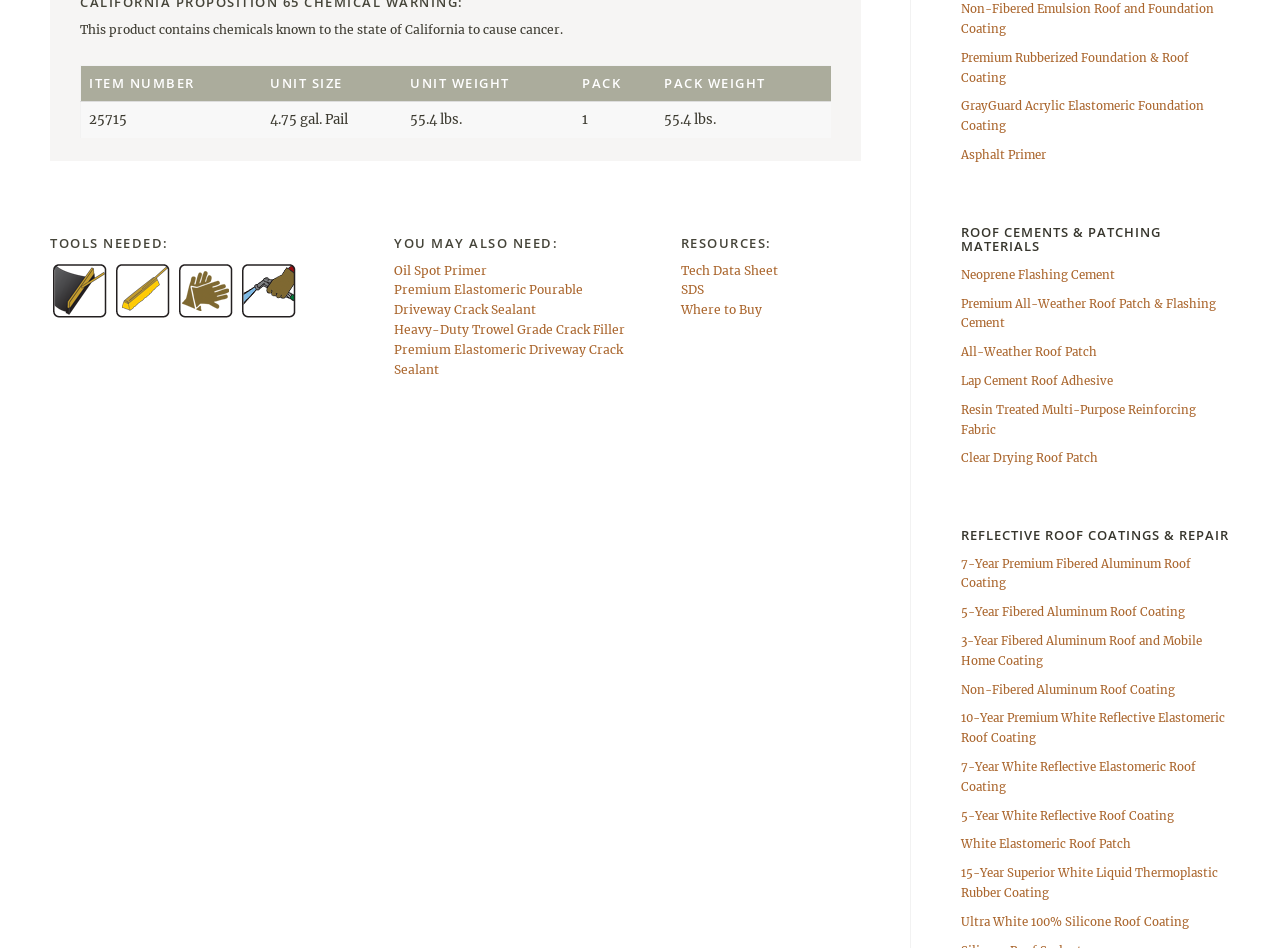Can you identify the bounding box coordinates of the clickable region needed to carry out this instruction: 'Explore 'Premium Elastomeric Pourable Driveway Crack Sealant''? The coordinates should be four float numbers within the range of 0 to 1, stated as [left, top, right, bottom].

[0.308, 0.298, 0.455, 0.335]